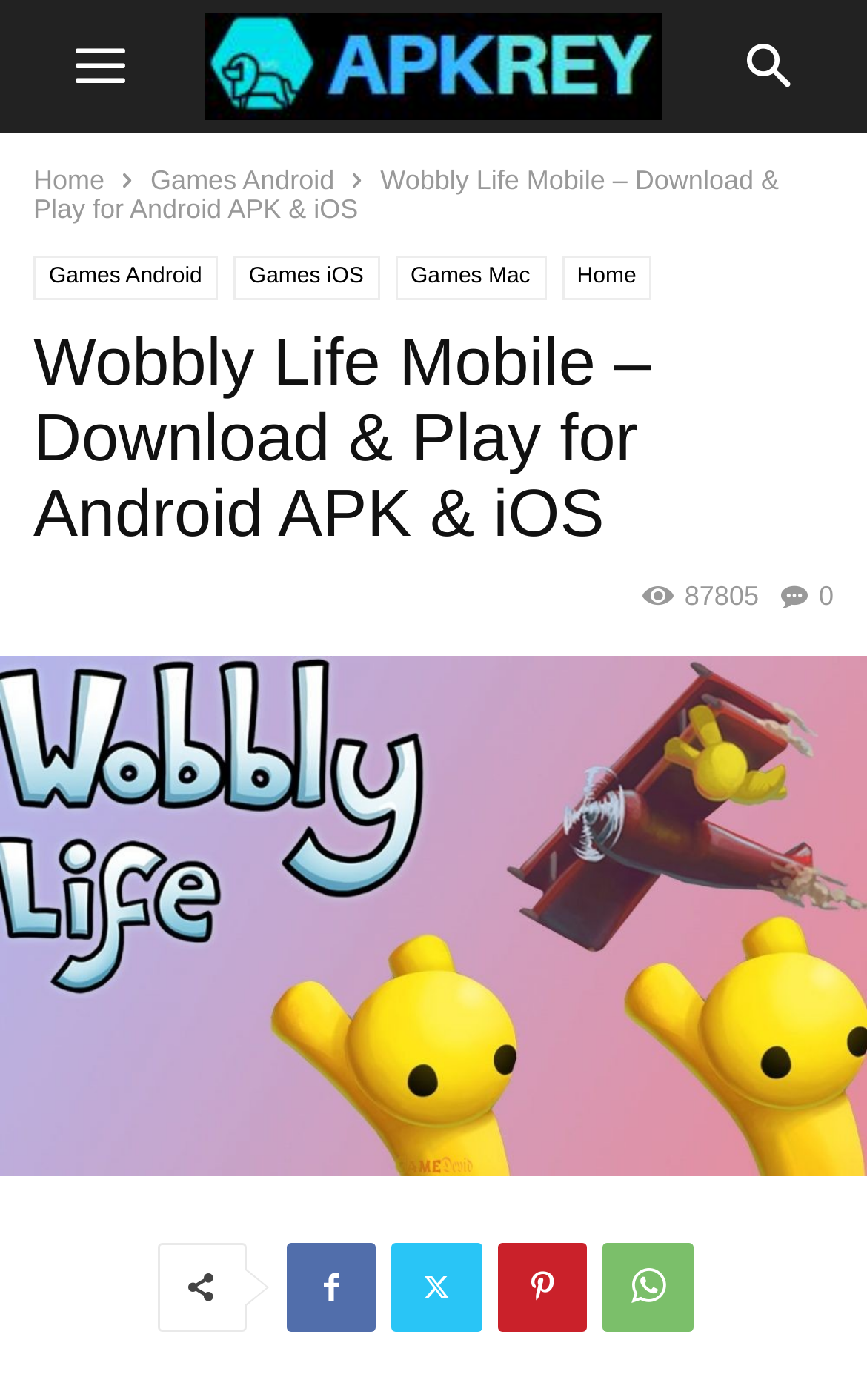Give a one-word or short-phrase answer to the following question: 
What is the name of the mobile game?

Wobbly Life Mobile